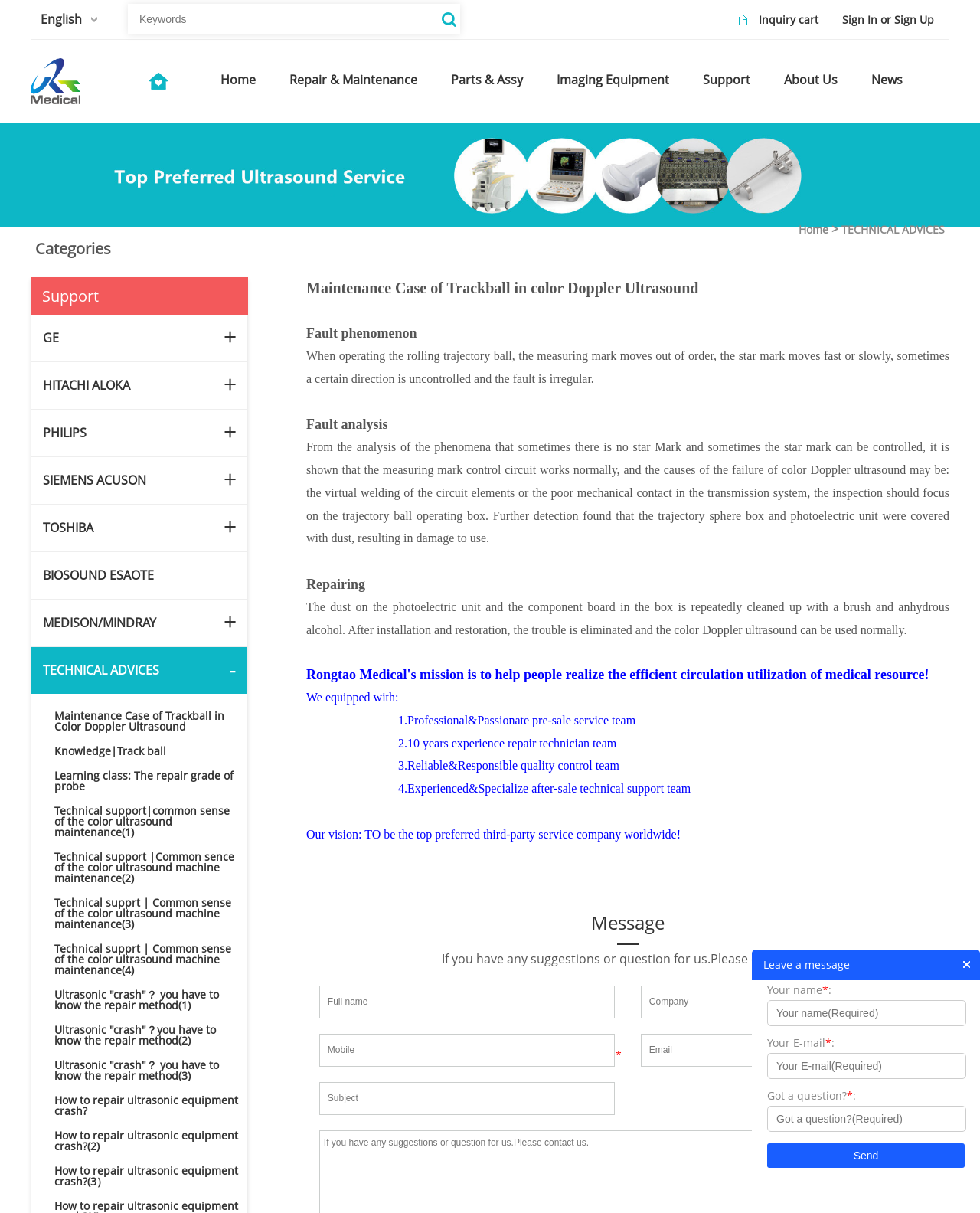Find the bounding box of the UI element described as: "Hitachi EUB-5500 Ultrasonic Troubleshooting(3)". The bounding box coordinates should be given as four float values between 0 and 1, i.e., [left, top, right, bottom].

[0.055, 0.575, 0.202, 0.596]